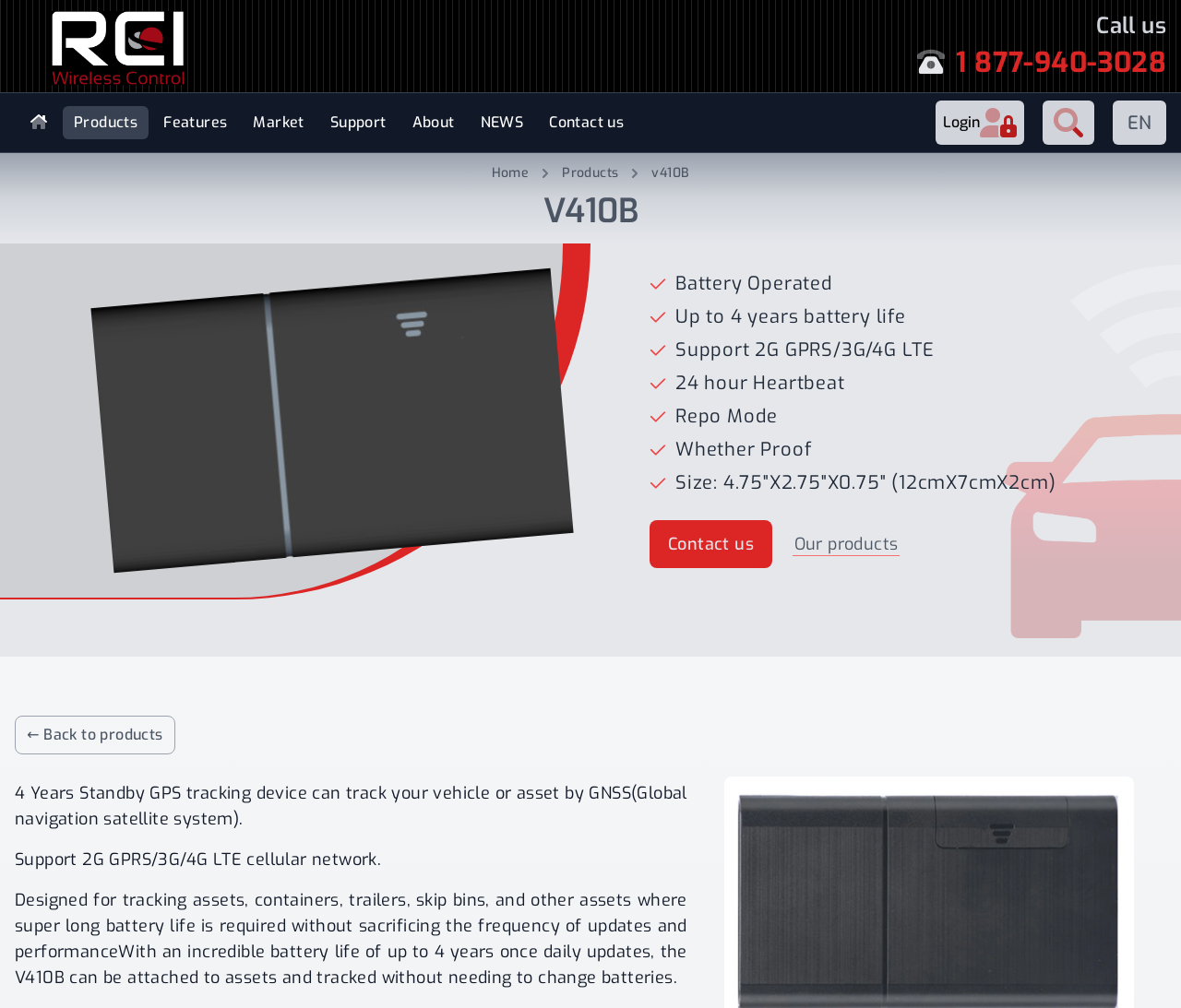Locate the bounding box coordinates of the element's region that should be clicked to carry out the following instruction: "Go to the support page". The coordinates need to be four float numbers between 0 and 1, i.e., [left, top, right, bottom].

[0.27, 0.105, 0.336, 0.138]